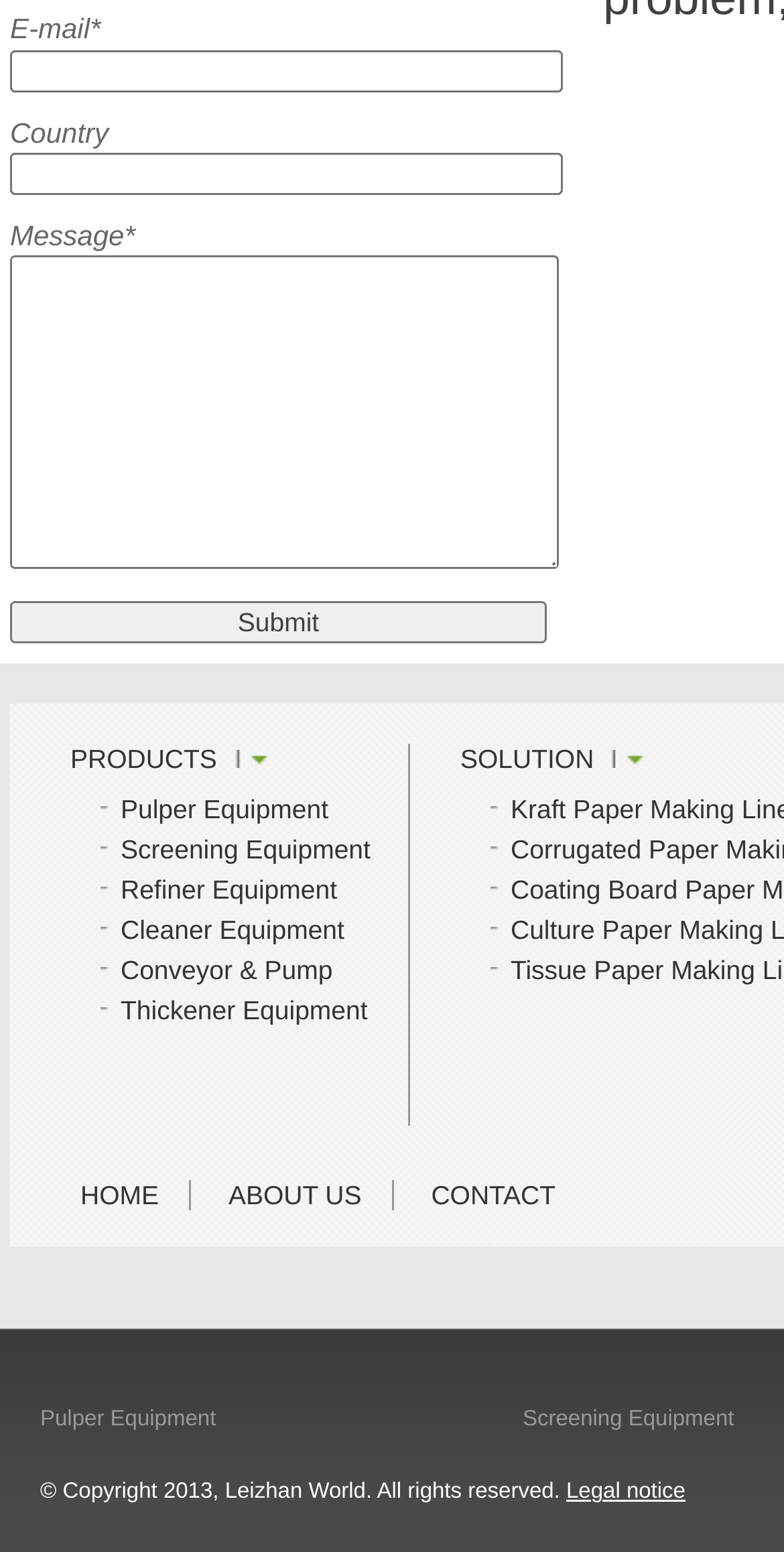How many types of equipment are listed?
Answer the question with a single word or phrase derived from the image.

6